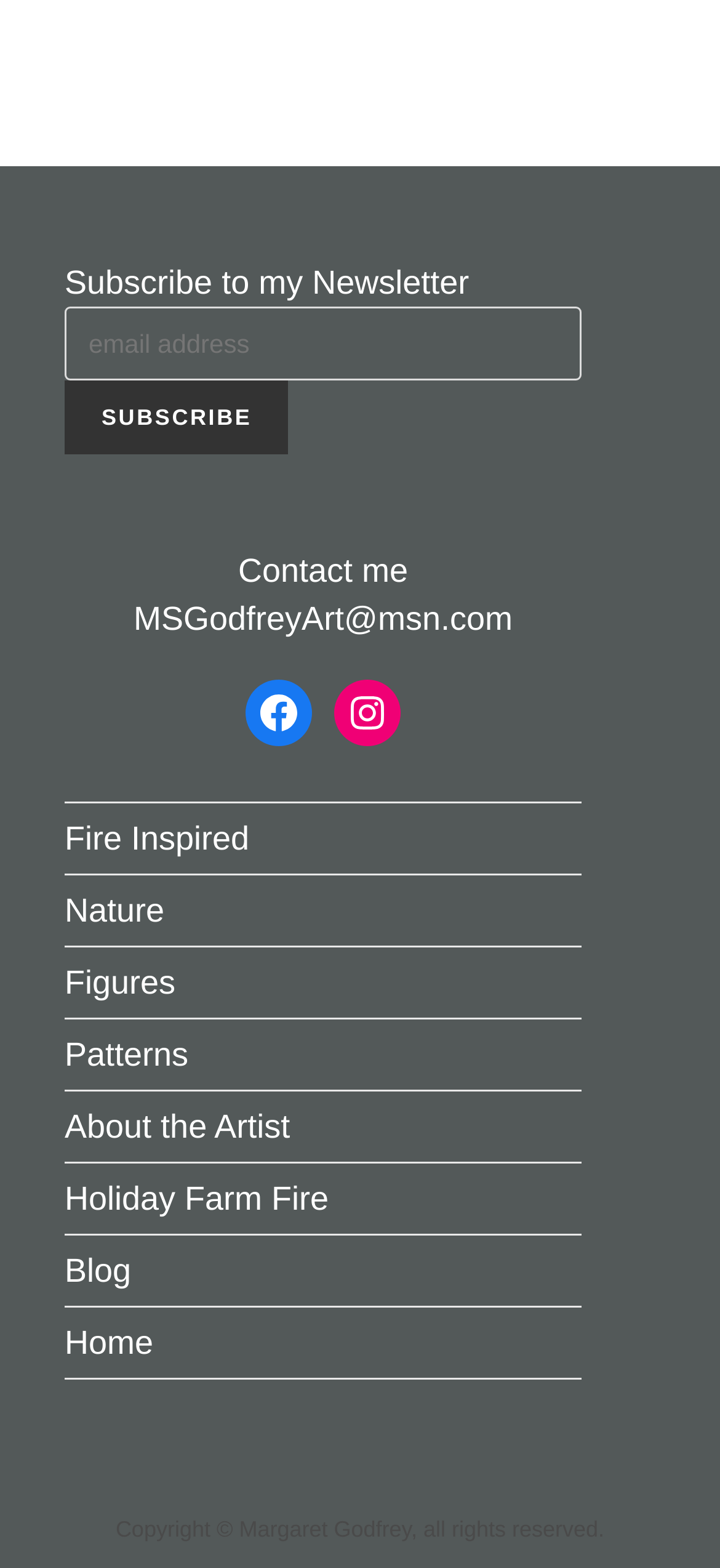Reply to the question with a brief word or phrase: What categories of art are featured?

Fire Inspired, Nature, Figures, Patterns